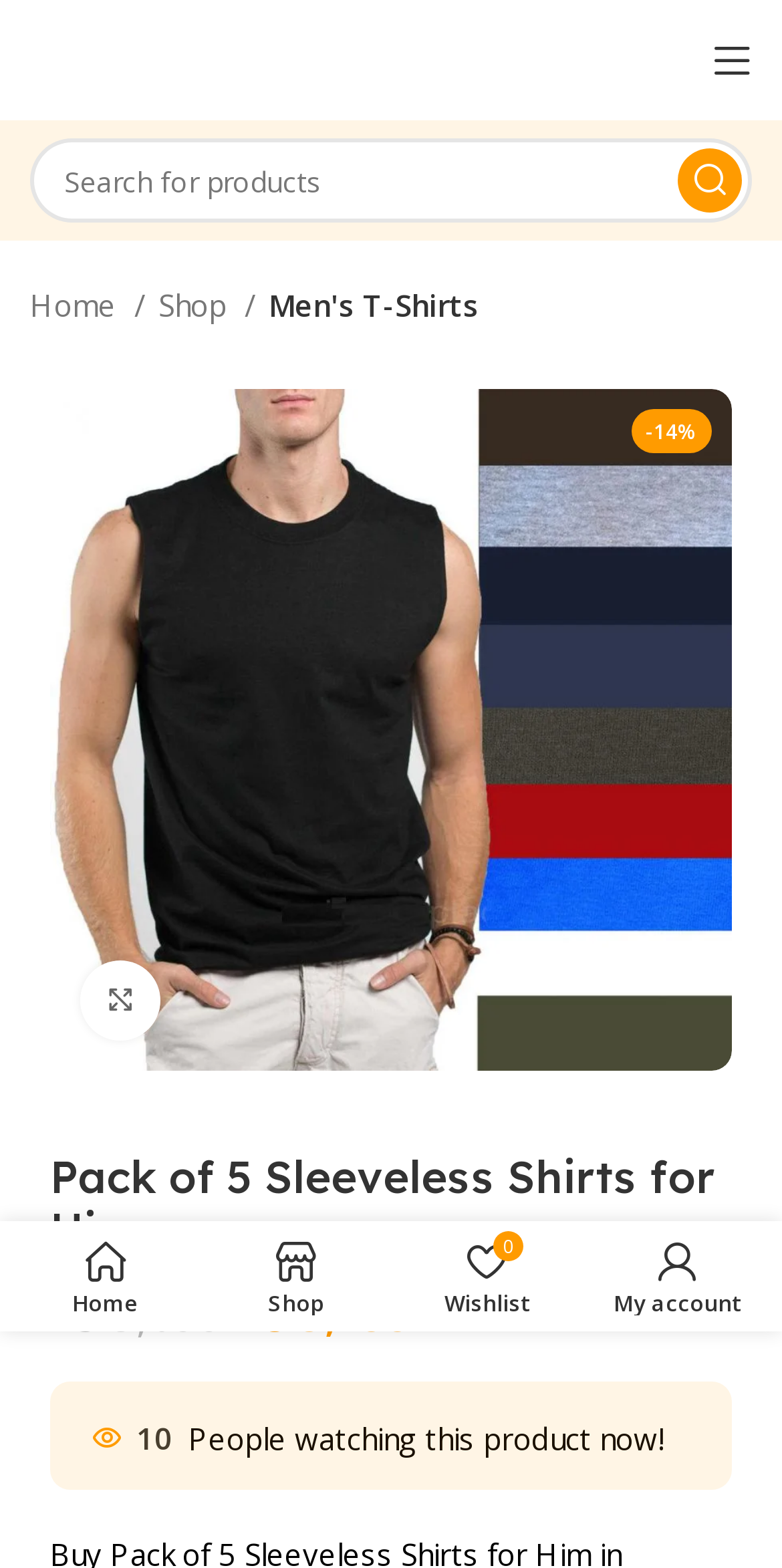Using the image as a reference, answer the following question in as much detail as possible:
How many people are watching this product?

I found the number of people watching this product by looking at the StaticText element with the OCR text '10' located at [0.174, 0.904, 0.221, 0.93]. This element is a child of the Root Element and is not nested within any other elements, making it easily accessible.